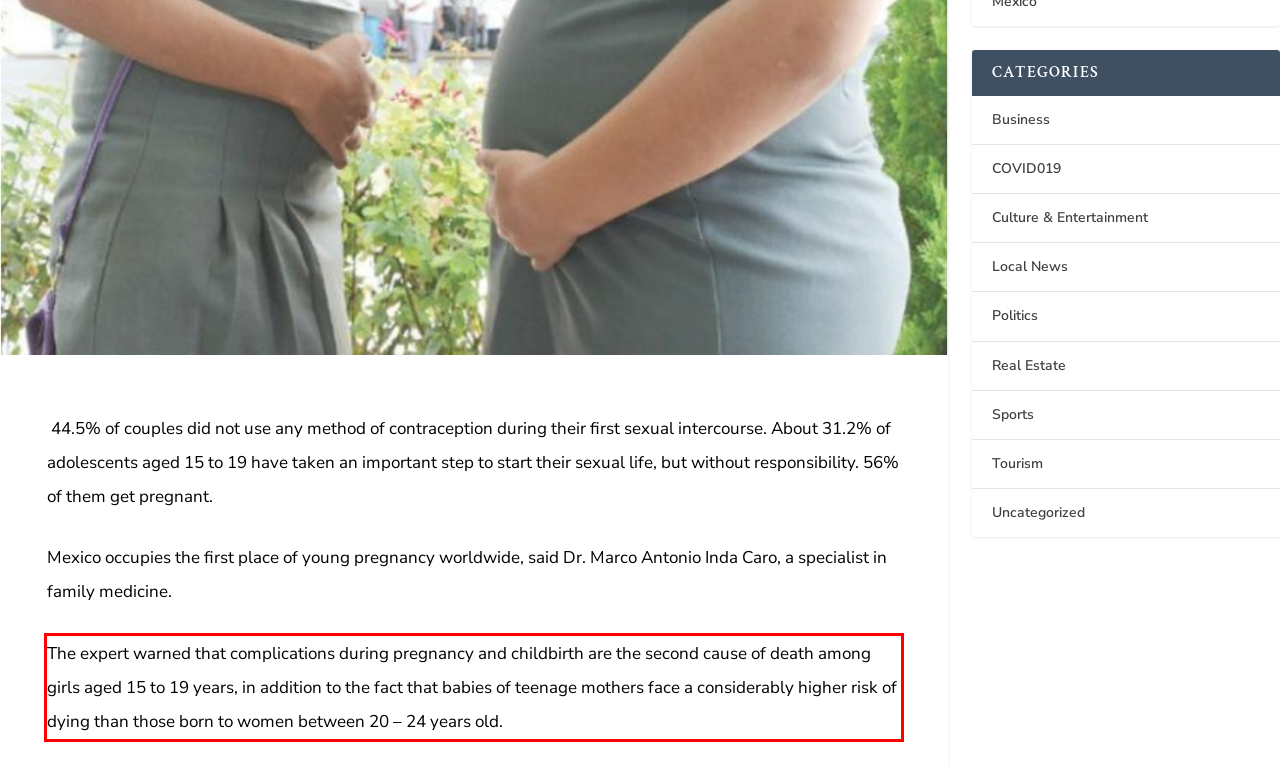You have a screenshot of a webpage with a red bounding box. Identify and extract the text content located inside the red bounding box.

The expert warned that complications during pregnancy and childbirth are the second cause of death among girls aged 15 to 19 years, in addition to the fact that babies of teenage mothers face a considerably higher risk of dying than those born to women between 20 – 24 years old.